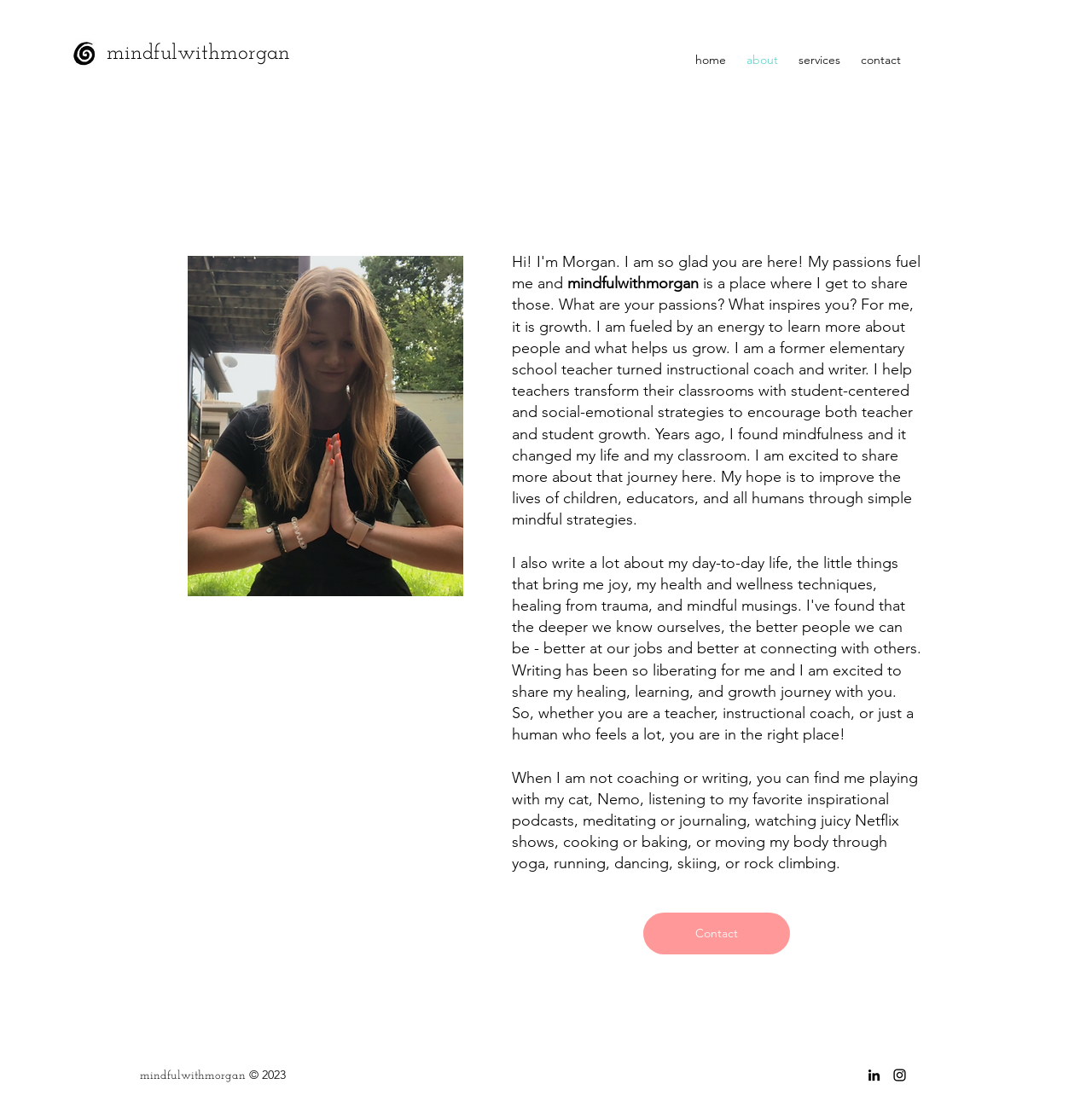What is the name of the author?
Use the screenshot to answer the question with a single word or phrase.

mindfulwithmorgan